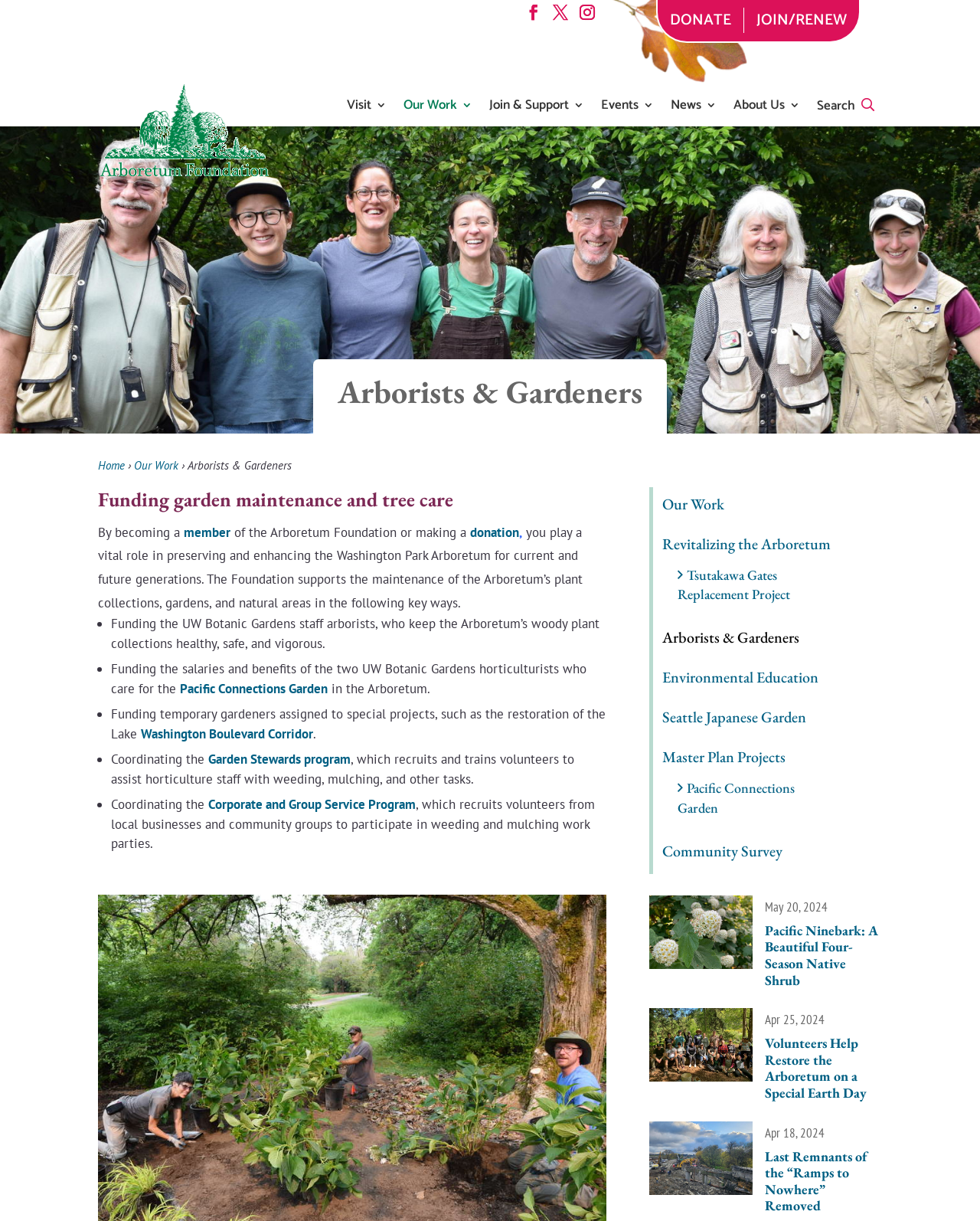Identify the bounding box coordinates of the region that should be clicked to execute the following instruction: "Search for something".

[0.834, 0.082, 0.892, 0.104]